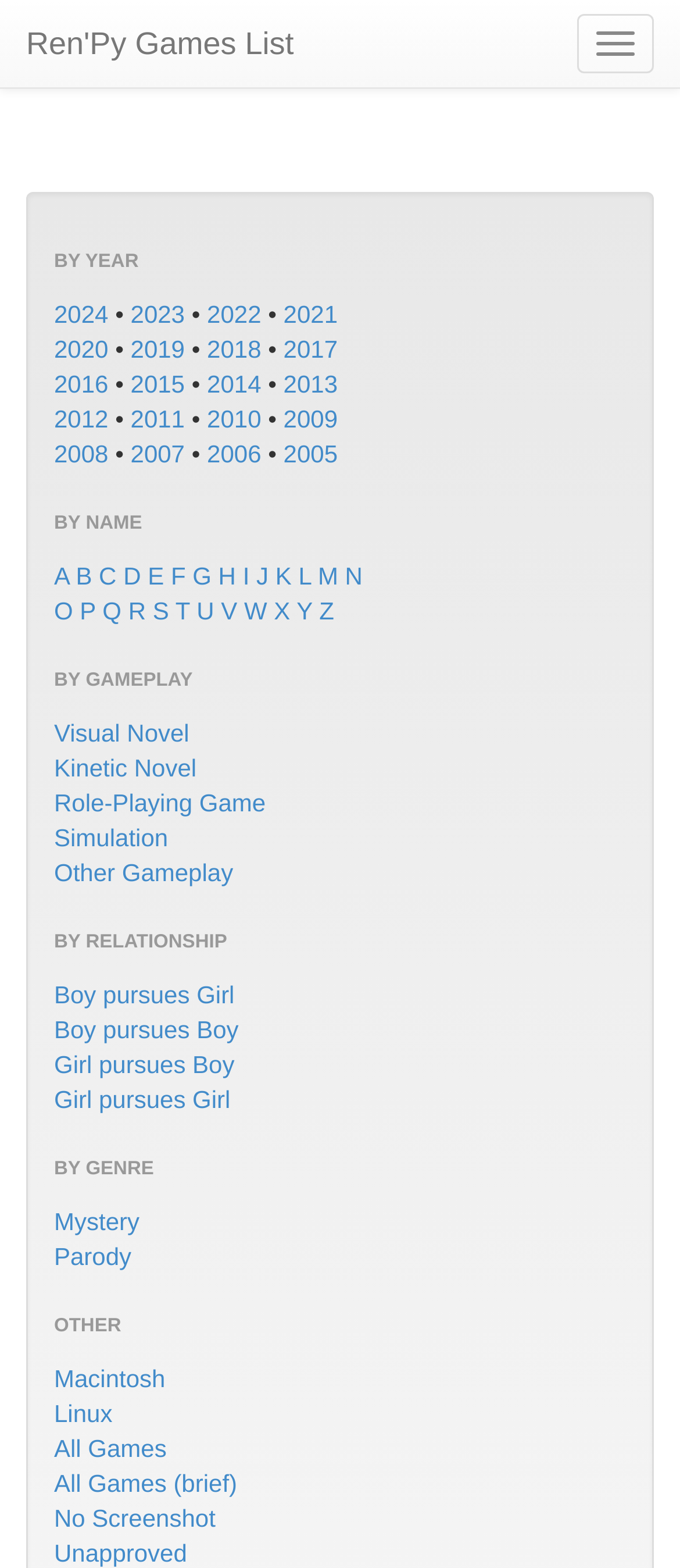Bounding box coordinates are specified in the format (top-left x, top-left y, bottom-right x, bottom-right y). All values are floating point numbers bounded between 0 and 1. Please provide the bounding box coordinate of the region this sentence describes: S

[0.225, 0.381, 0.248, 0.398]